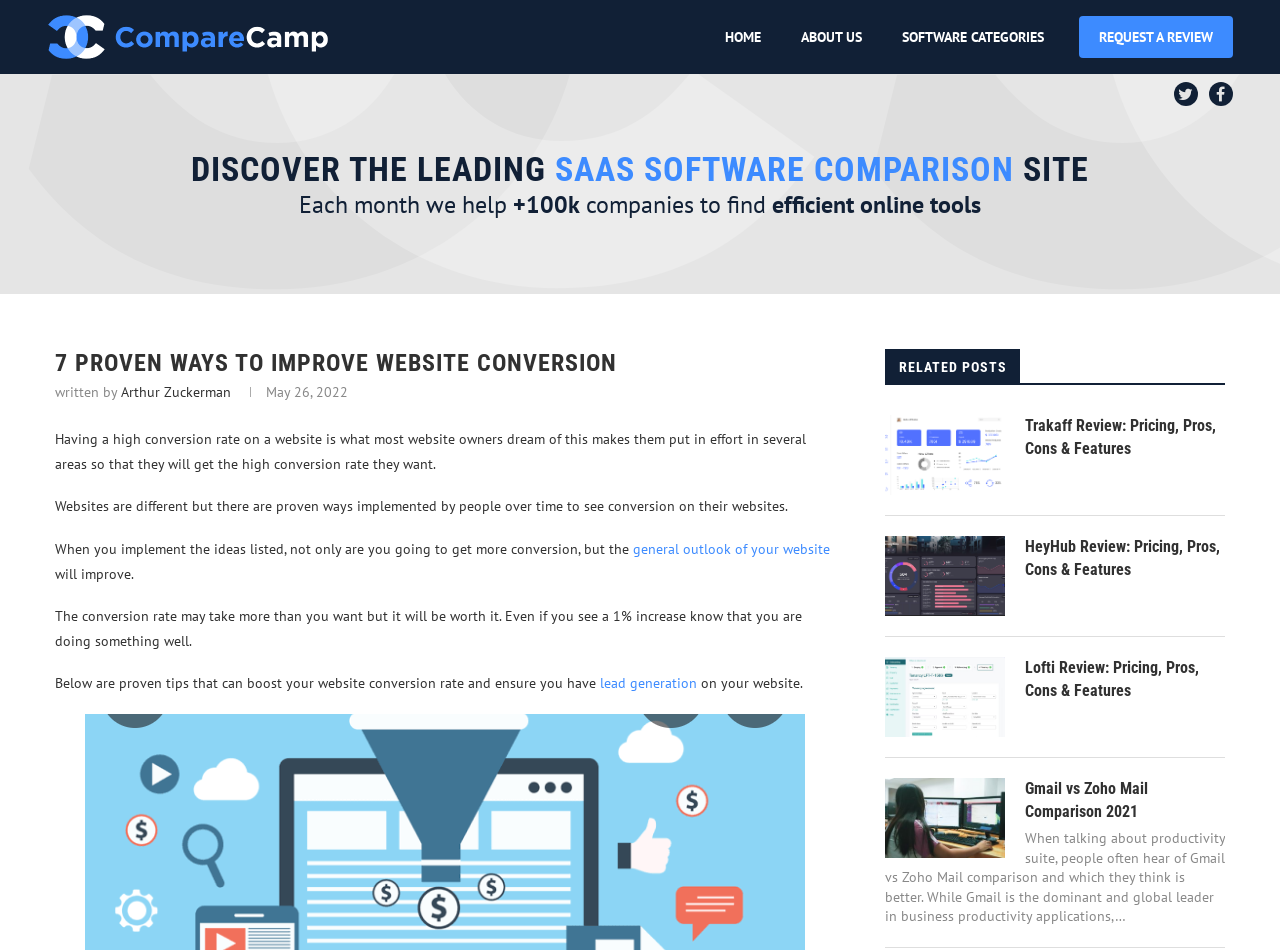Ascertain the bounding box coordinates for the UI element detailed here: "Arthur Zuckerman". The coordinates should be provided as [left, top, right, bottom] with each value being a float between 0 and 1.

[0.095, 0.403, 0.18, 0.422]